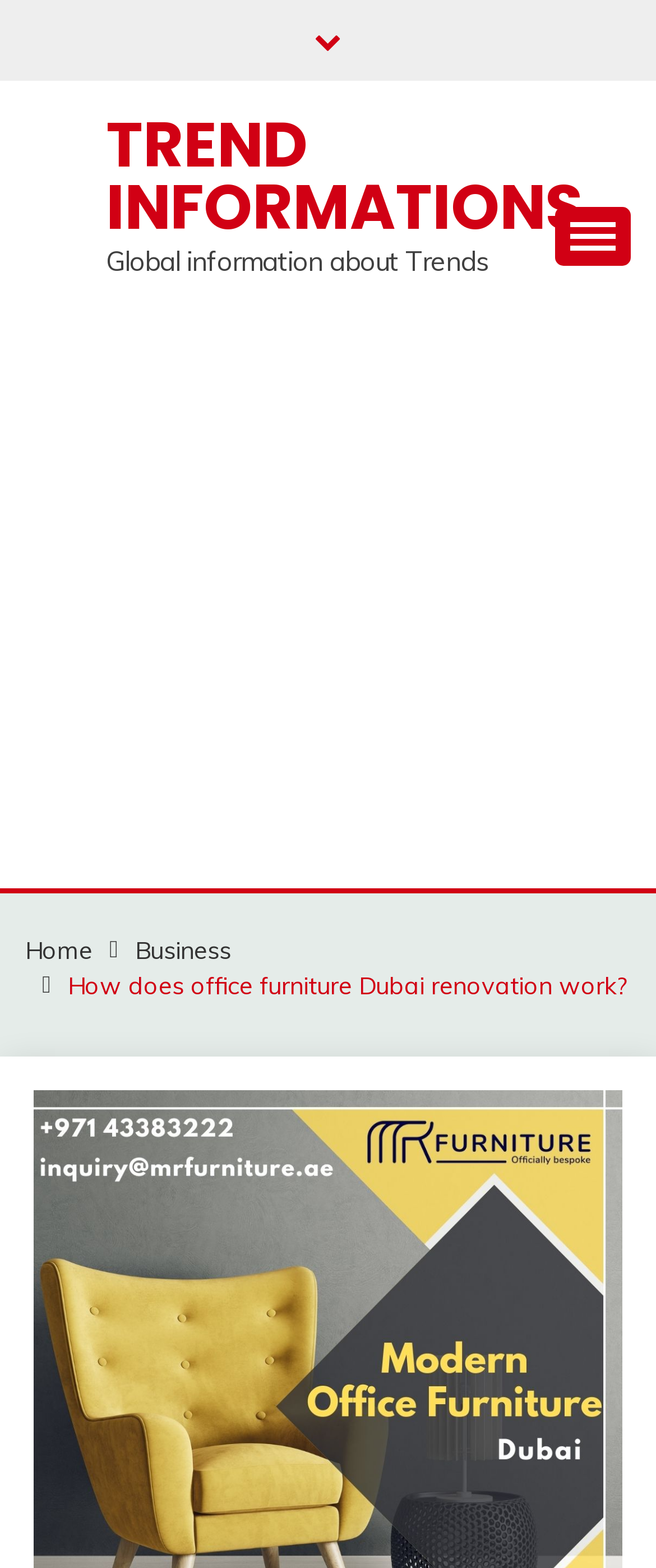Please answer the following question using a single word or phrase: 
What is the text on the topmost link?

TREND INFORMATIONS